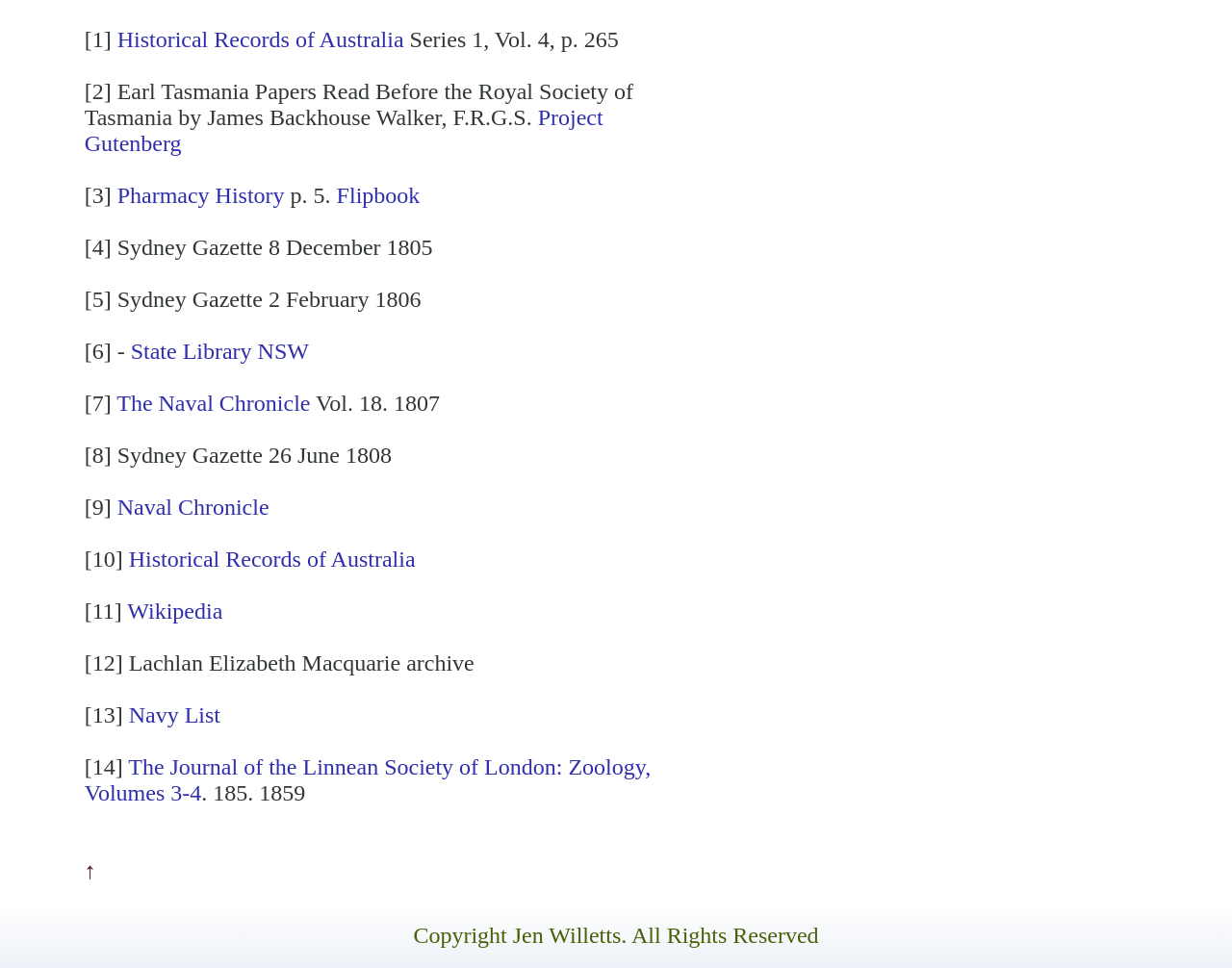Determine the bounding box coordinates of the clickable region to follow the instruction: "Expand About Us menu".

None